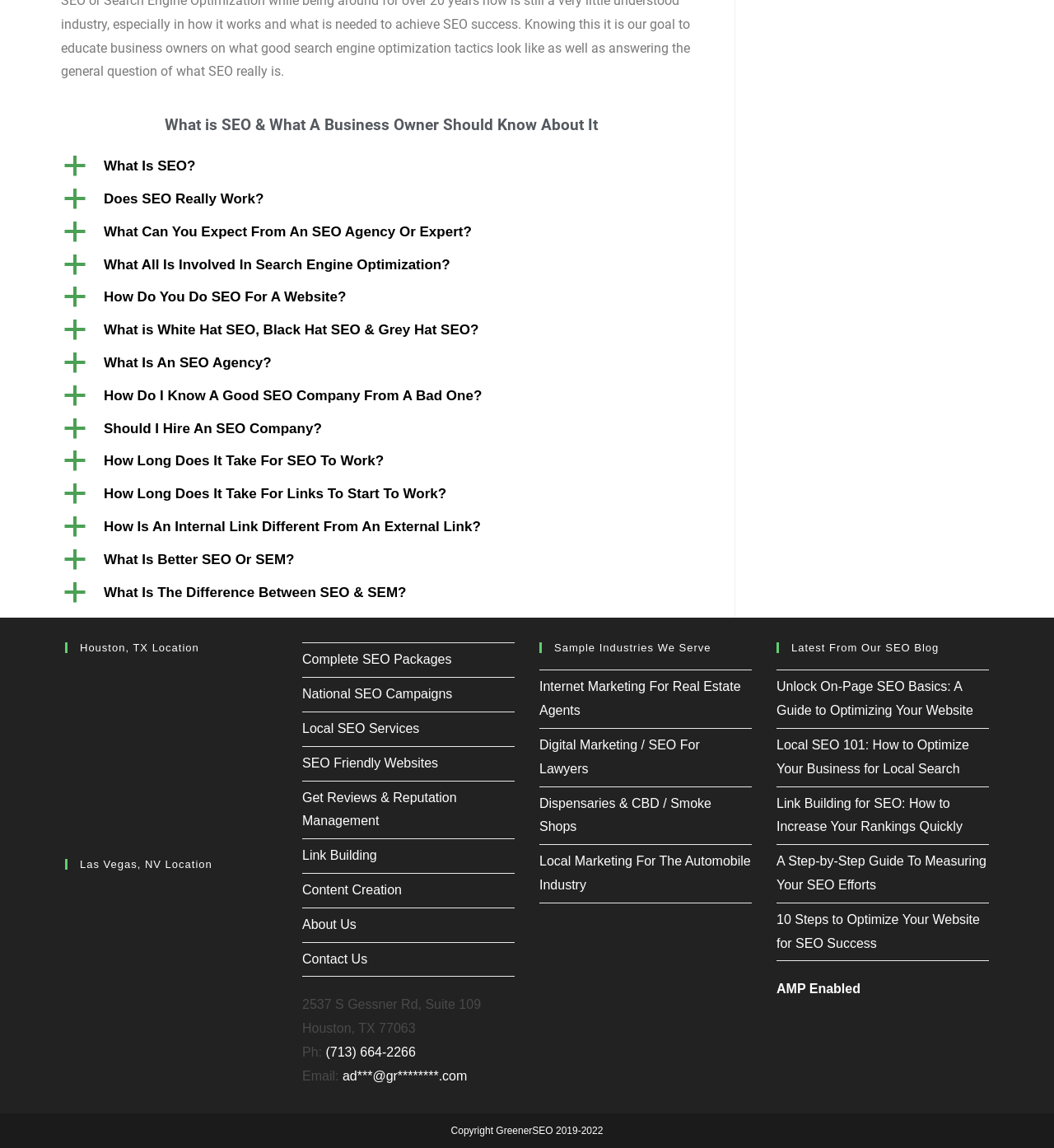Please find the bounding box for the UI component described as follows: "SEO Friendly Websites".

[0.287, 0.658, 0.416, 0.671]